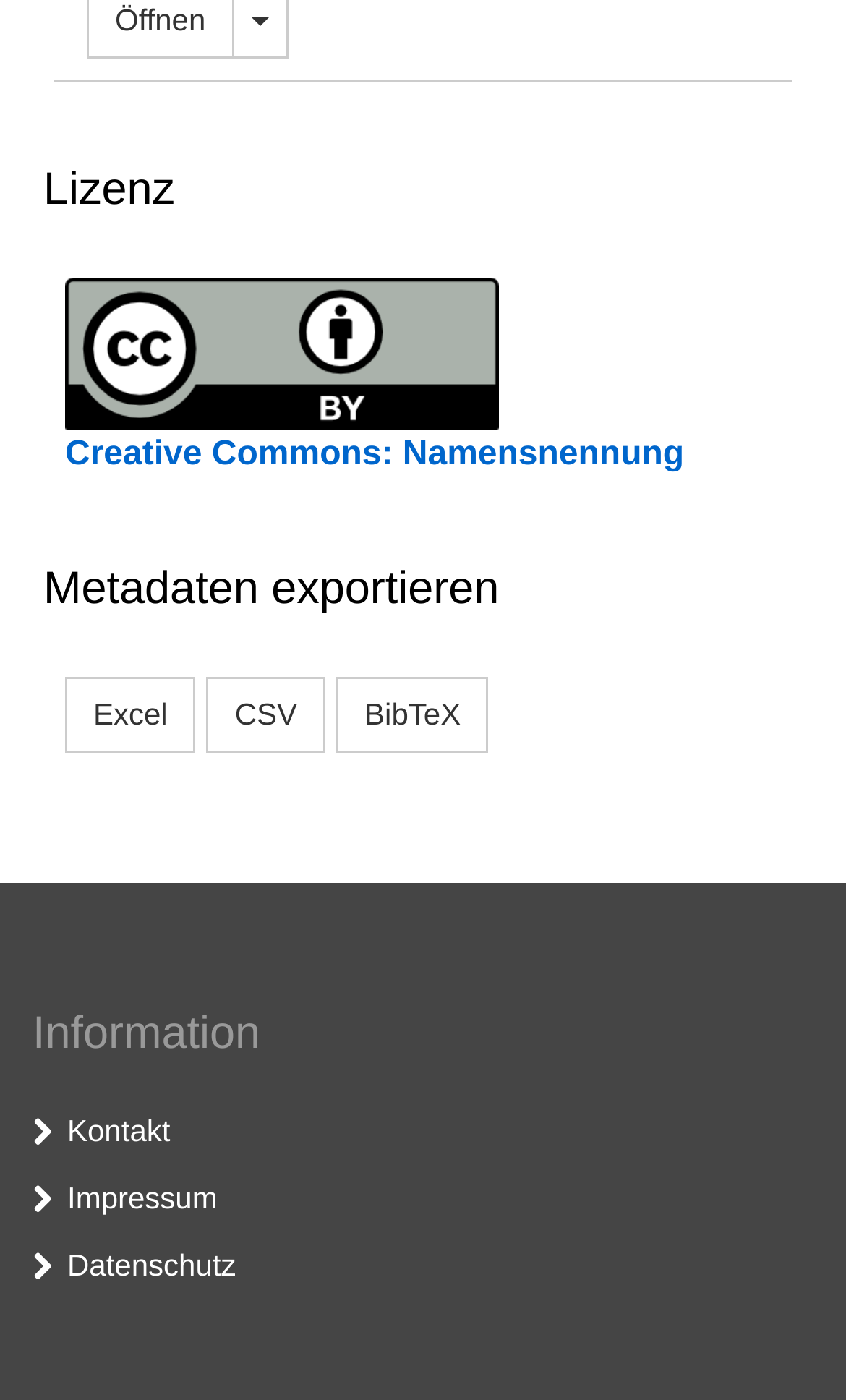Specify the bounding box coordinates of the element's area that should be clicked to execute the given instruction: "Visit Instagram". The coordinates should be four float numbers between 0 and 1, i.e., [left, top, right, bottom].

None